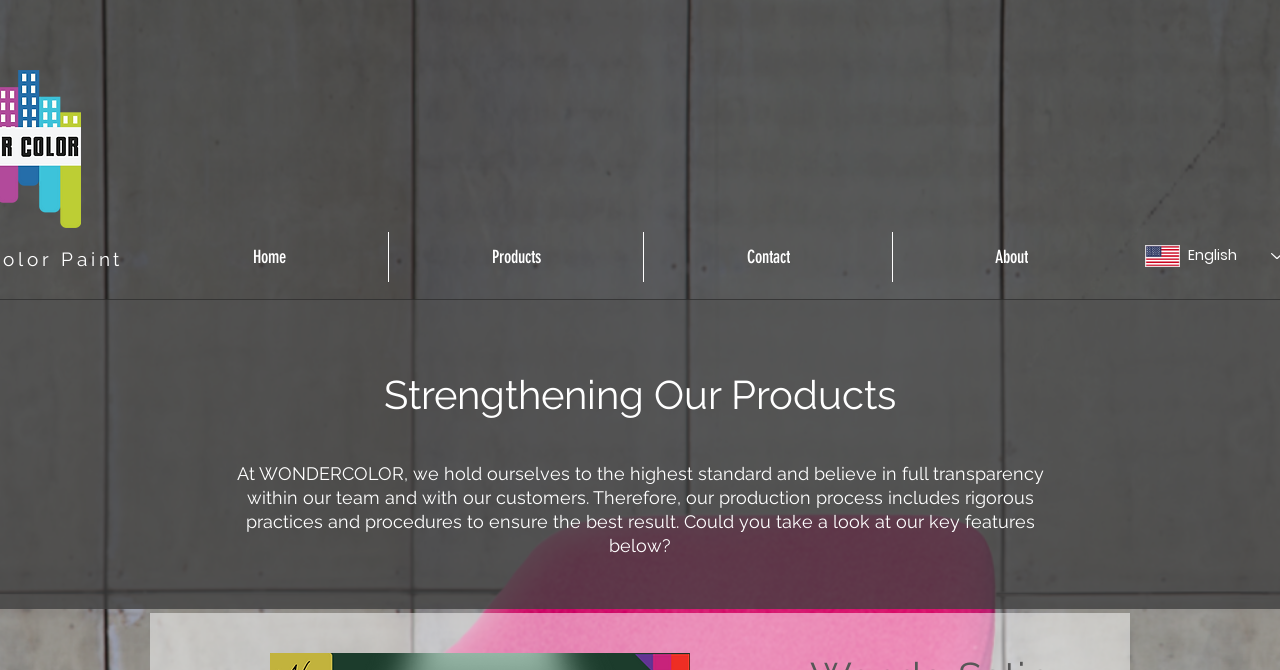What is the purpose of the production process?
Kindly offer a detailed explanation using the data available in the image.

I analyzed the second heading element, which mentions that the production process includes rigorous practices and procedures 'to ensure the best result'. This implies that the purpose of the production process is to achieve the best possible outcome.